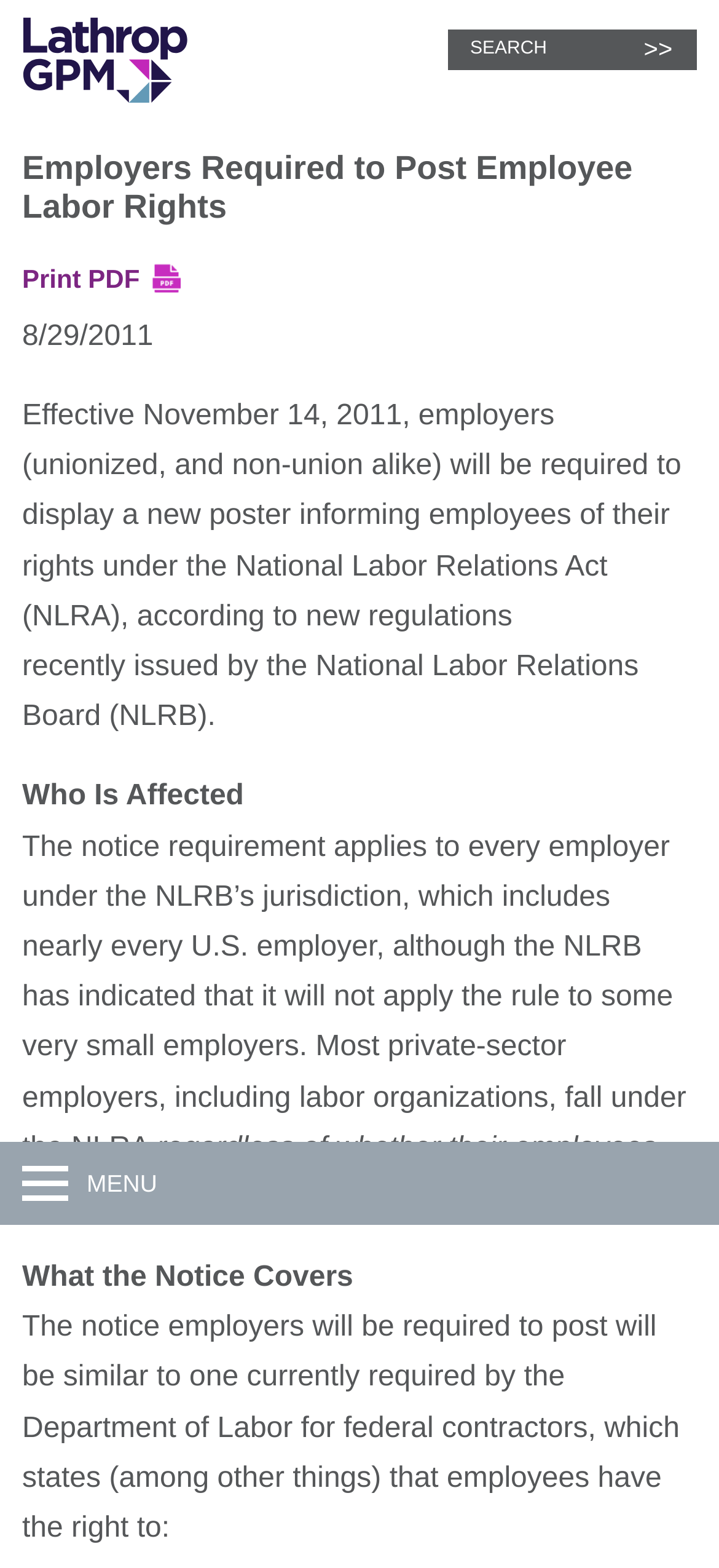Use a single word or phrase to answer the question:
Who is exempt from the notice requirement?

Very small employers